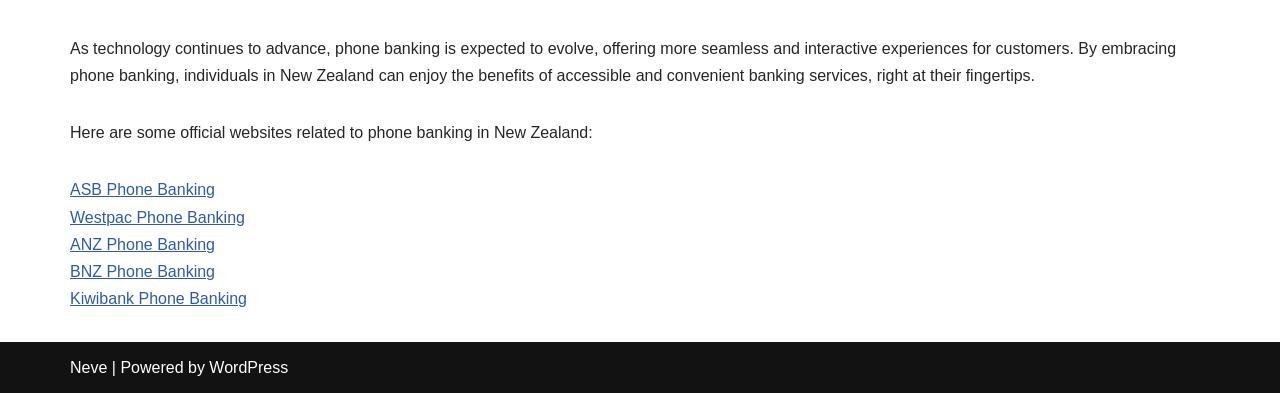What is the name of the author or contributor?
Use the screenshot to answer the question with a single word or phrase.

Neve